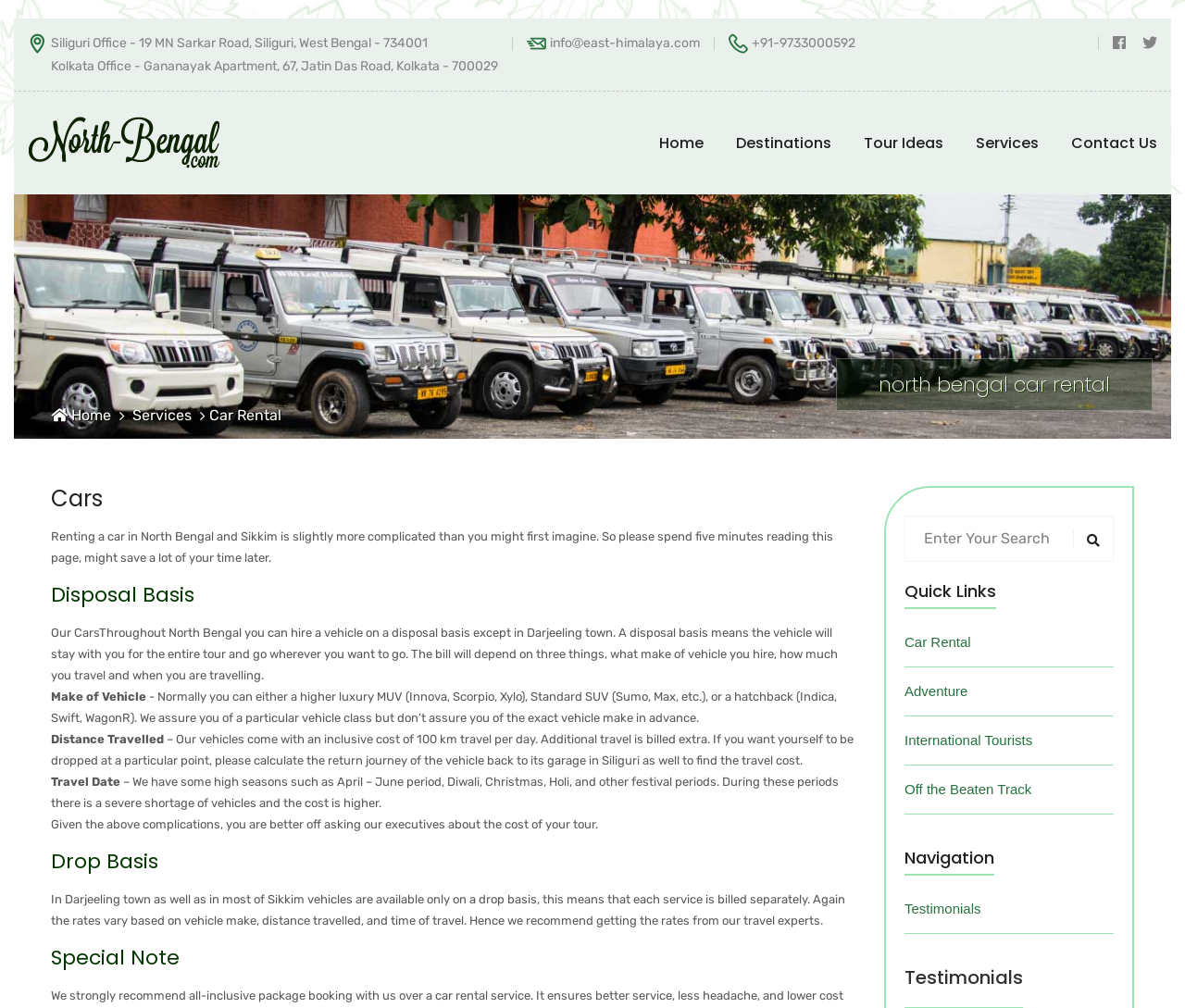Identify the bounding box coordinates of the section that should be clicked to achieve the task described: "search for something".

[0.763, 0.511, 0.94, 0.557]